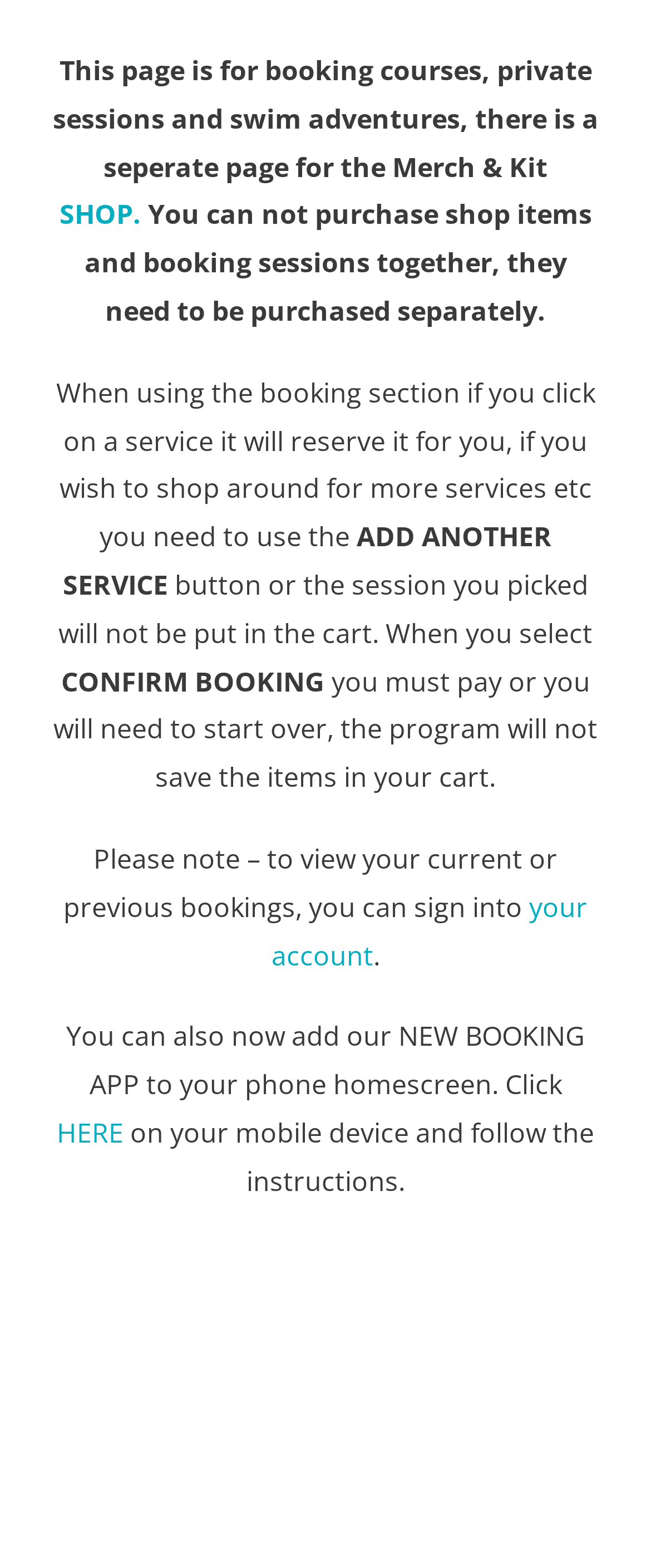Using floating point numbers between 0 and 1, provide the bounding box coordinates in the format (top-left x, top-left y, bottom-right x, bottom-right y). Locate the UI element described here: HERE

[0.087, 0.711, 0.19, 0.734]